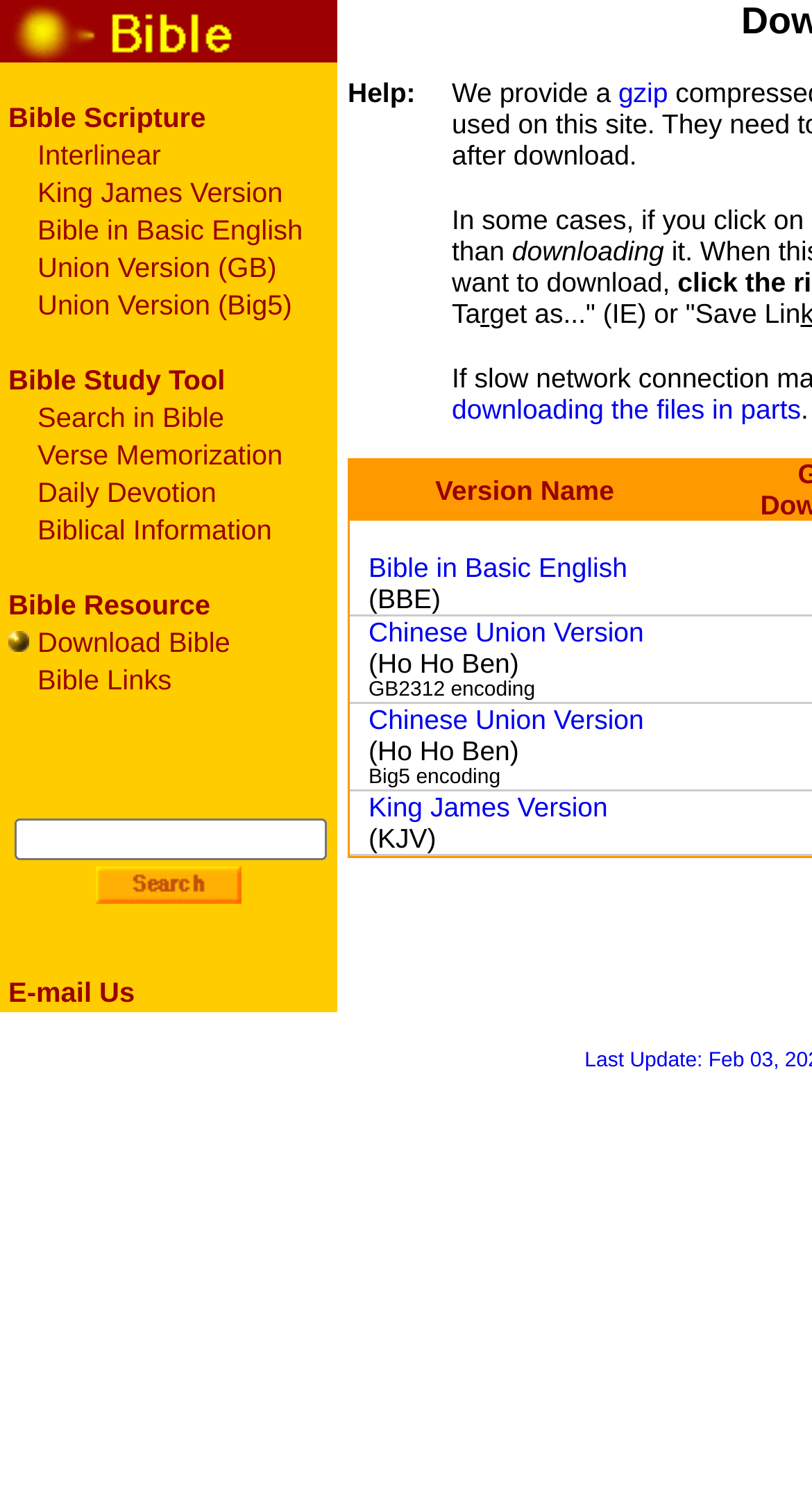Observe the image and answer the following question in detail: What is the encoding of the Chinese Union Version?

From the webpage, I can see that the Chinese Union Version is available in two encodings, which are GB2312 and Big5. This information is provided in the table that lists the available Bible versions.